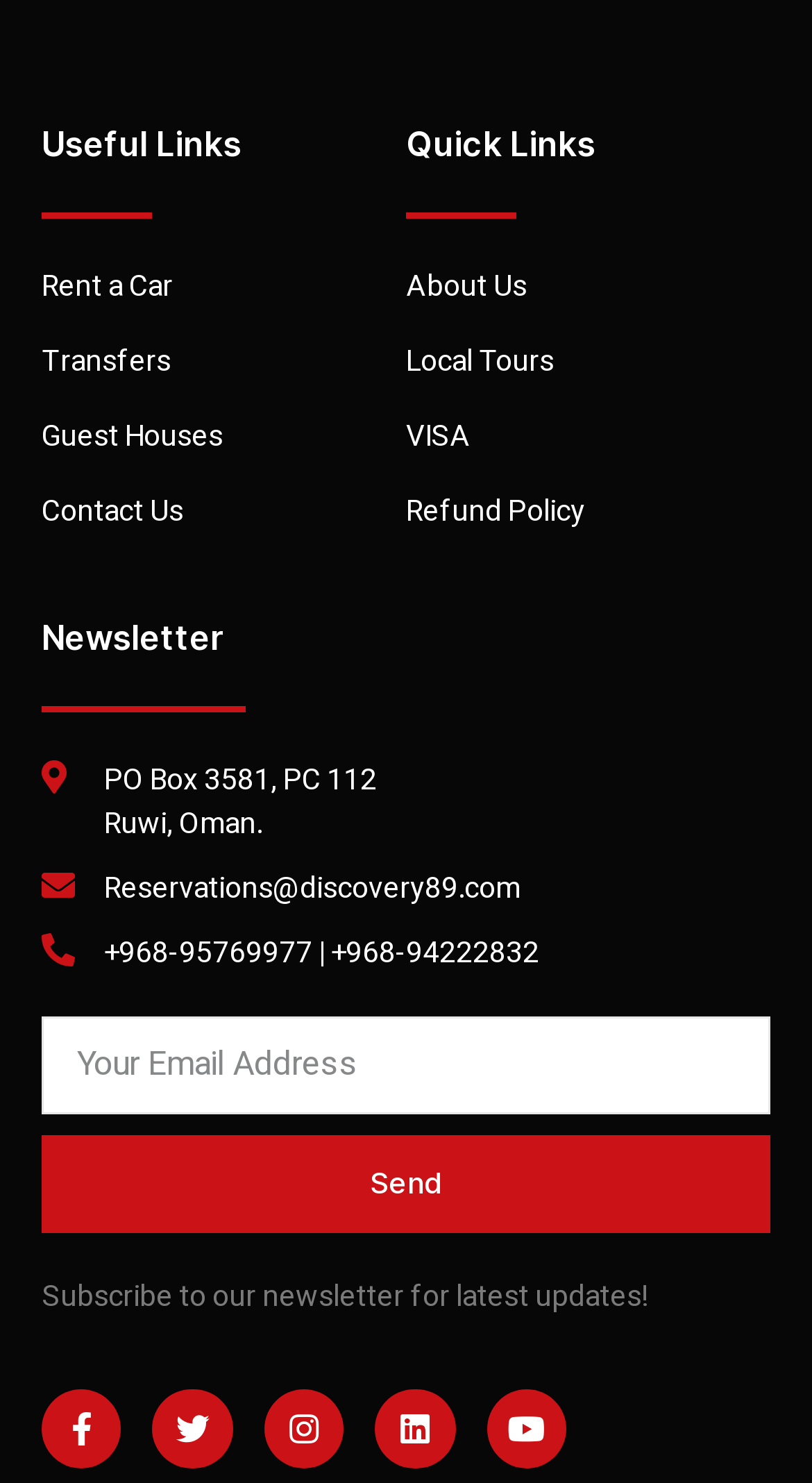Locate the UI element described as follows: "Send". Return the bounding box coordinates as four float numbers between 0 and 1 in the order [left, top, right, bottom].

[0.051, 0.765, 0.949, 0.831]